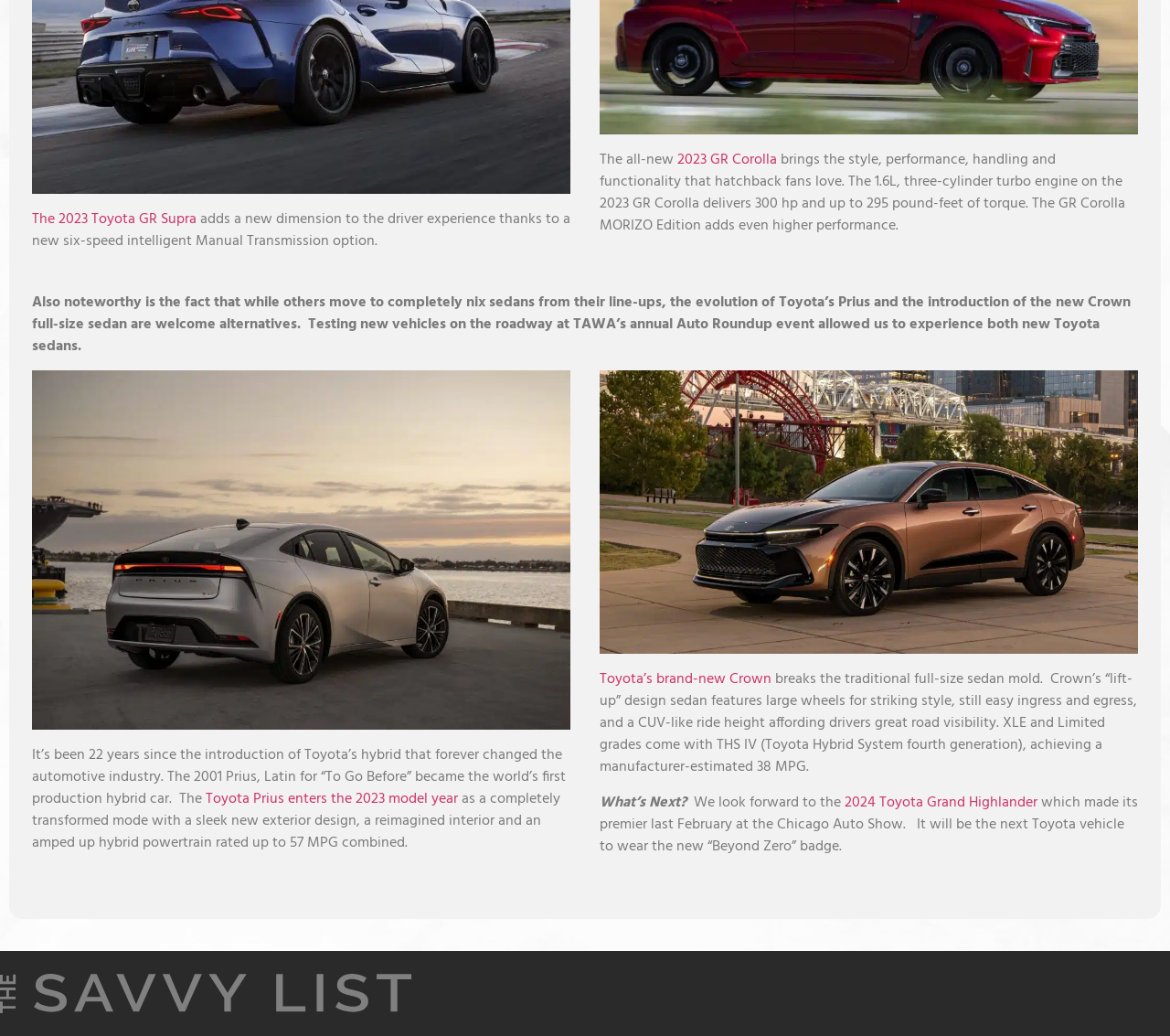Refer to the image and answer the question with as much detail as possible: What is the new transmission option for the 2023 Toyota GR Supra?

From the text, we can see that the 2023 Toyota GR Supra 'adds a new dimension to the driver experience thanks to a new six-speed intelligent Manual Transmission option.' This indicates that the new transmission option for the 2023 Toyota GR Supra is a six-speed intelligent Manual Transmission.